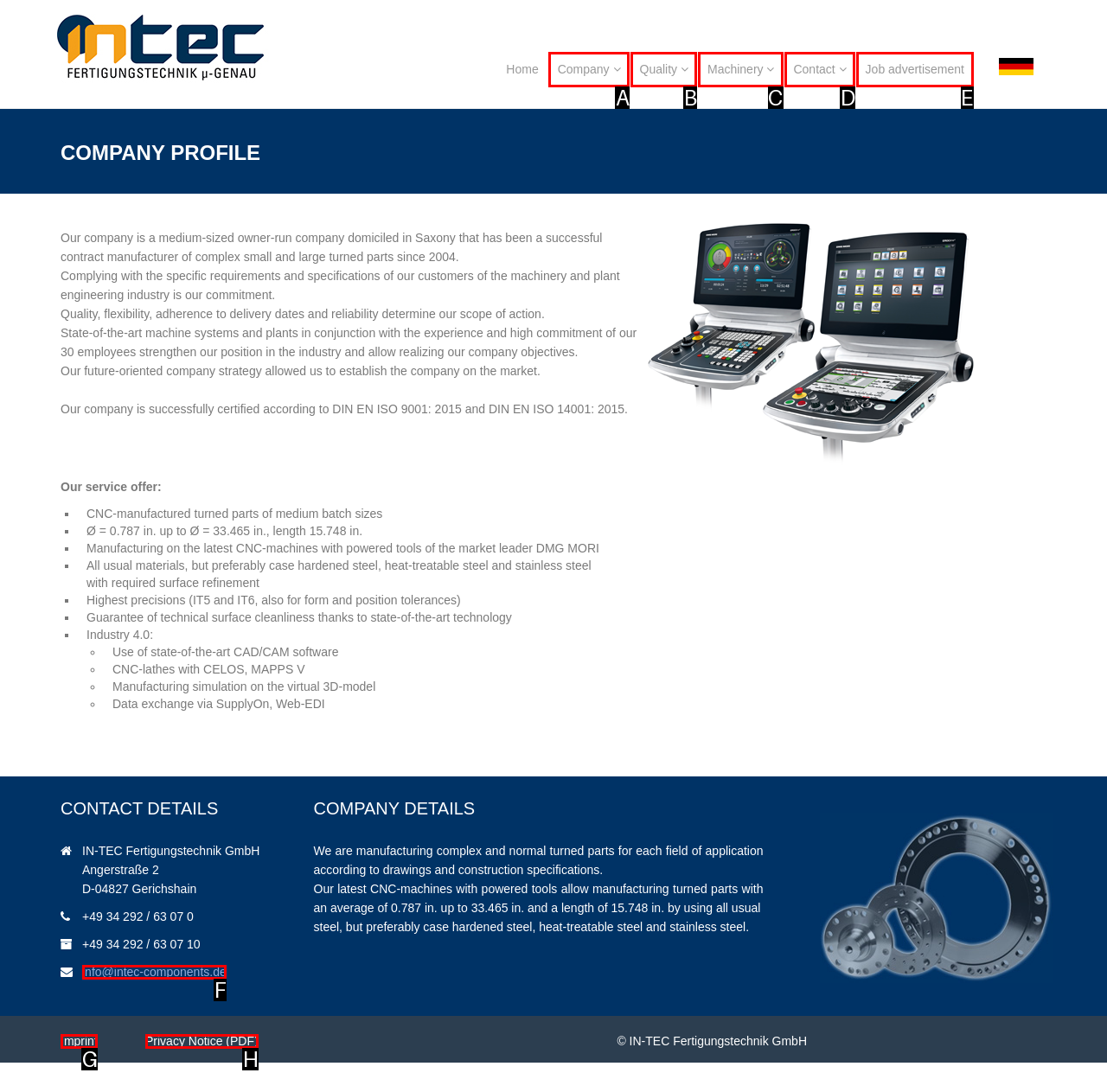Tell me which one HTML element best matches the description: Privacy Notice (PDF) Answer with the option's letter from the given choices directly.

H